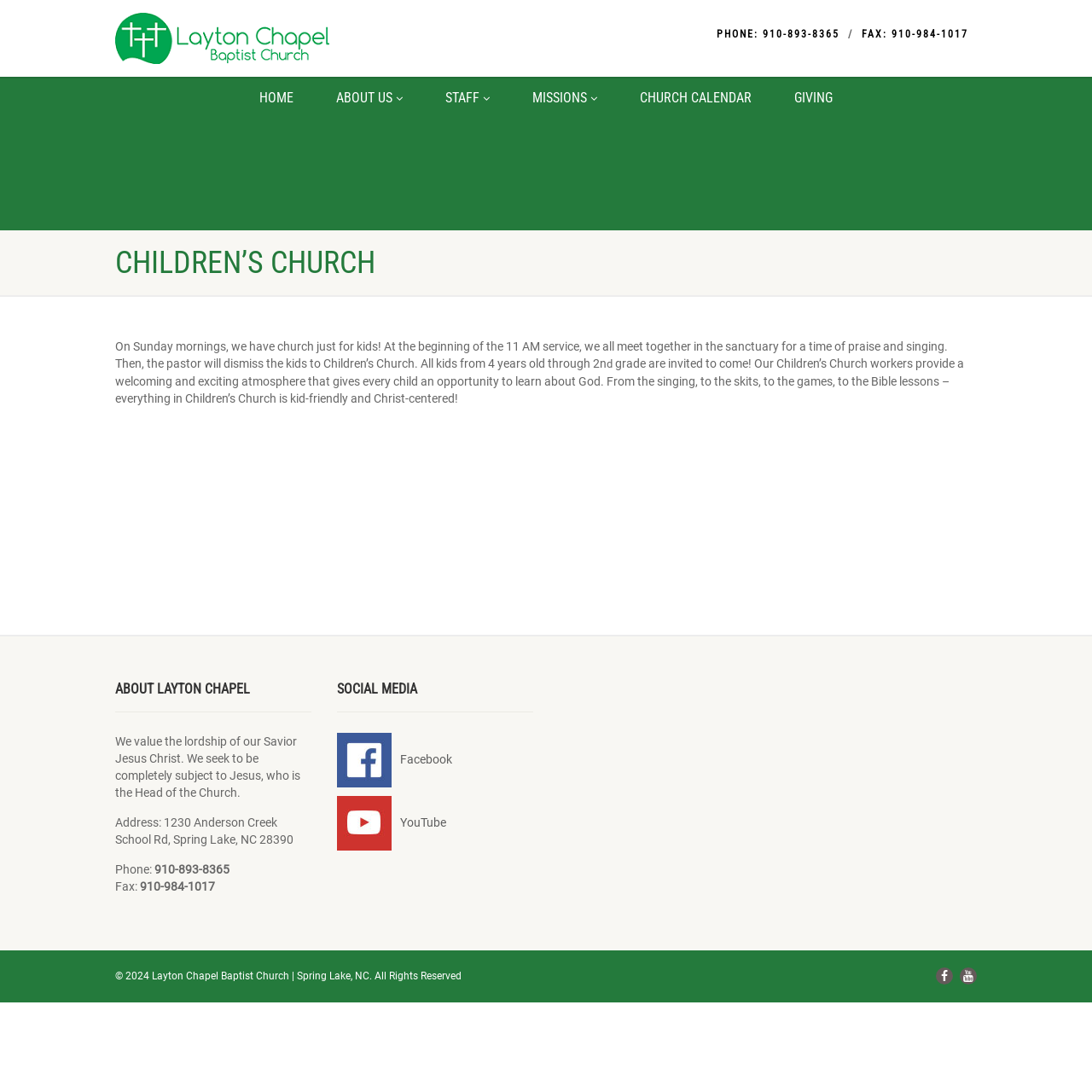How many social media links are there?
Give a detailed and exhaustive answer to the question.

I counted the social media links in the 'SOCIAL MEDIA' section, and there are two links: one for Facebook and one for YouTube.